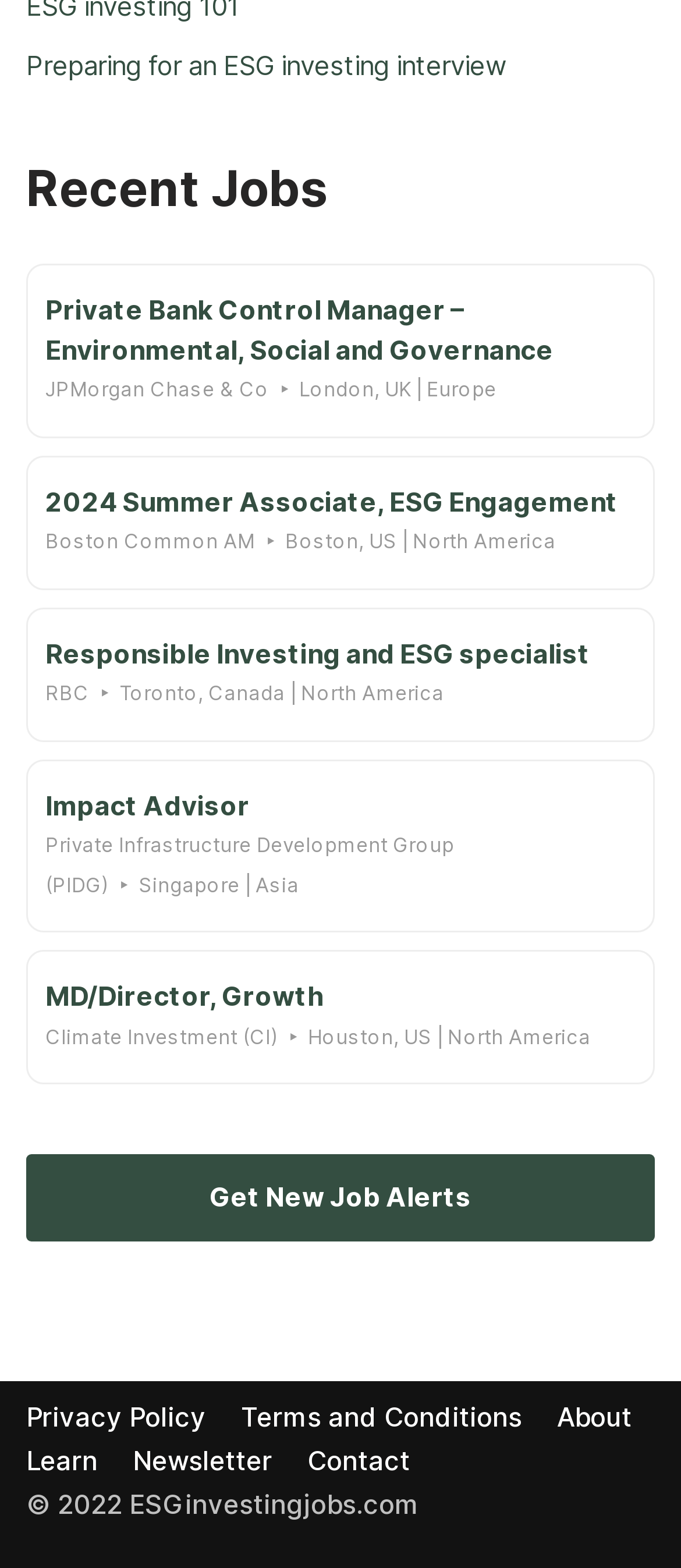Locate the bounding box coordinates of the clickable region to complete the following instruction: "View recent job postings."

[0.038, 0.1, 0.962, 0.14]